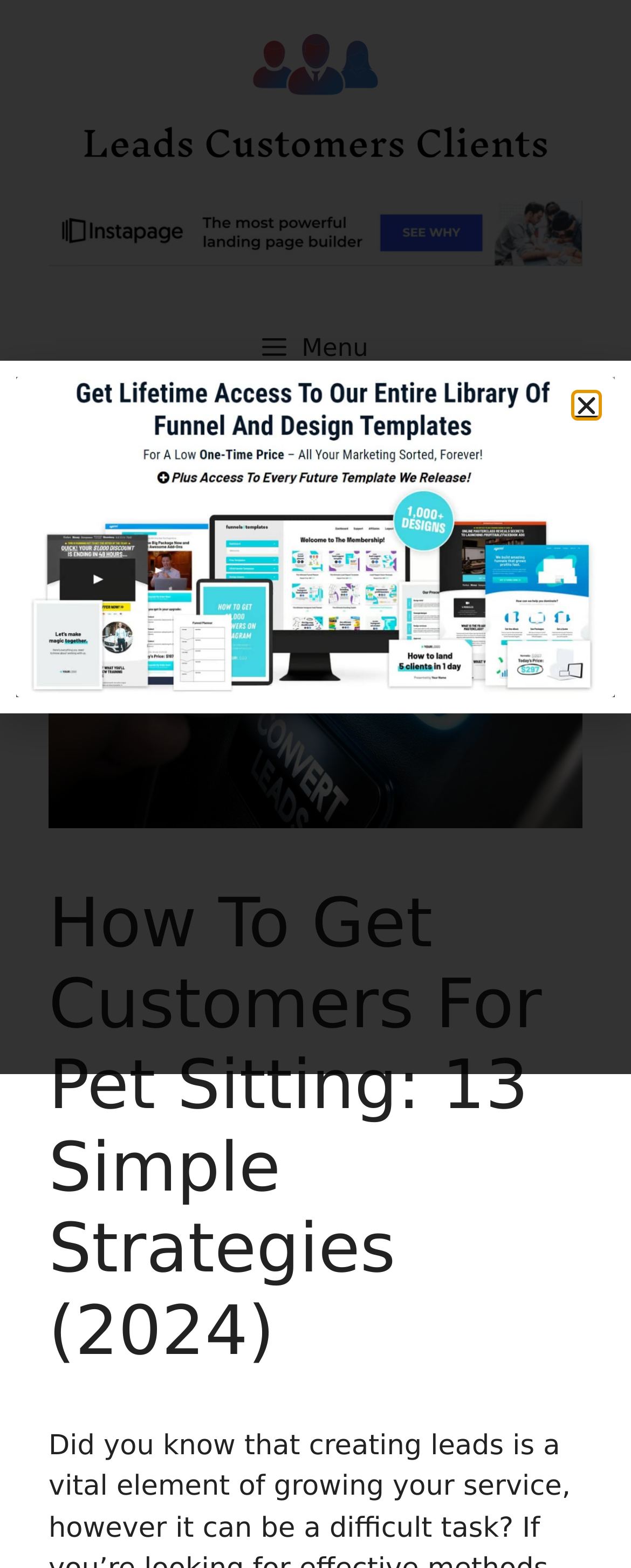Based on what you see in the screenshot, provide a thorough answer to this question: What is the theme of the webpage?

I determined the theme of the webpage by looking at the heading element, which contains the text 'How To Get Customers For Pet Sitting: 13 Simple Strategies (2024)', suggesting that the webpage is about pet sitting business.